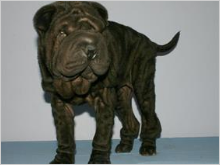What is the condition that often affects young dogs like Shar Peis?
Using the image, respond with a single word or phrase.

Juvenile demodectic mange